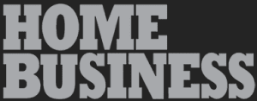What is the likely focus of Hazz Design?
Answer the question with a single word or phrase, referring to the image.

Client success stories